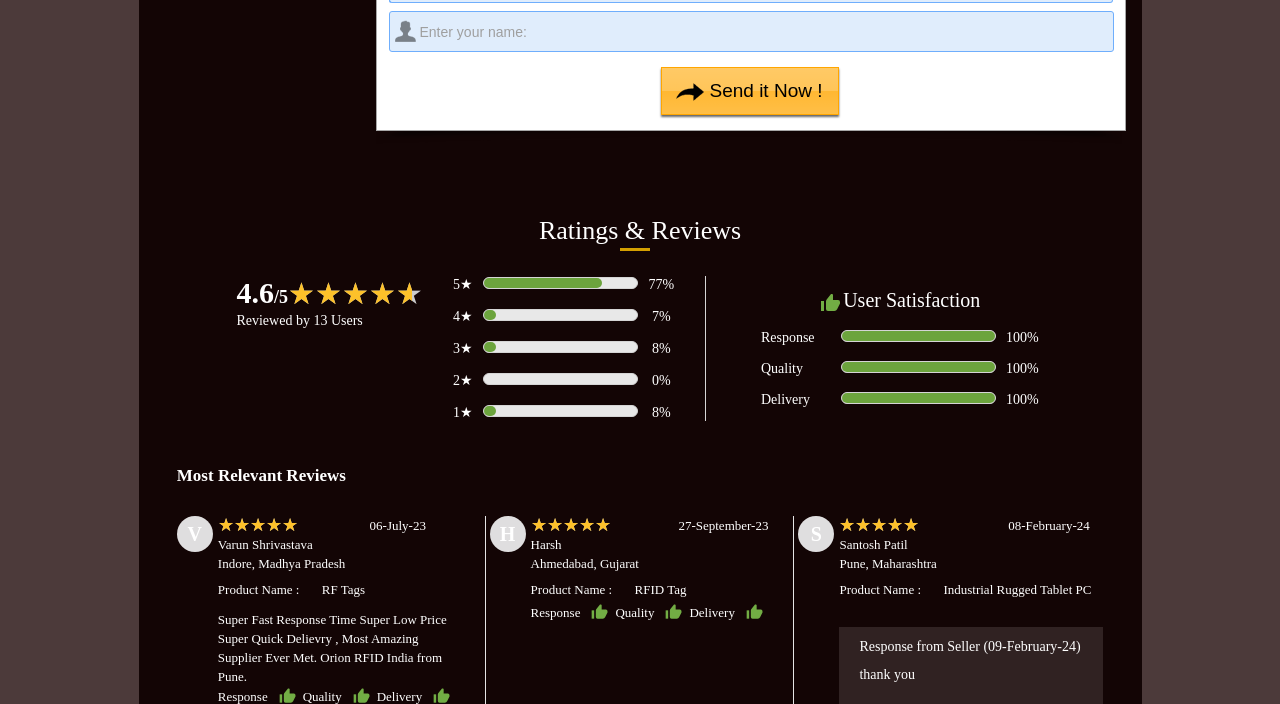Locate the bounding box coordinates of the element you need to click to accomplish the task described by this instruction: "Click the Send it Now! button".

[0.516, 0.099, 0.655, 0.168]